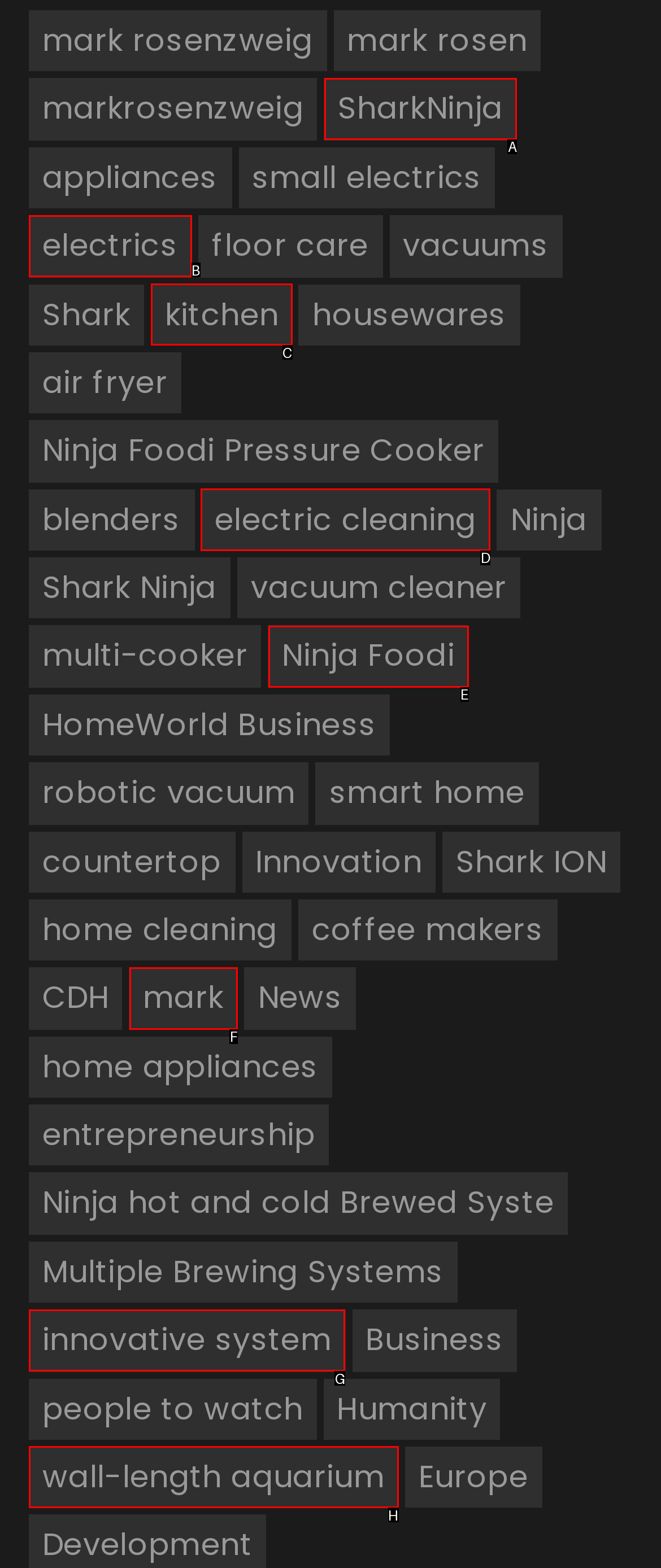Select the HTML element to finish the task: click on SharkNinja Reply with the letter of the correct option.

A